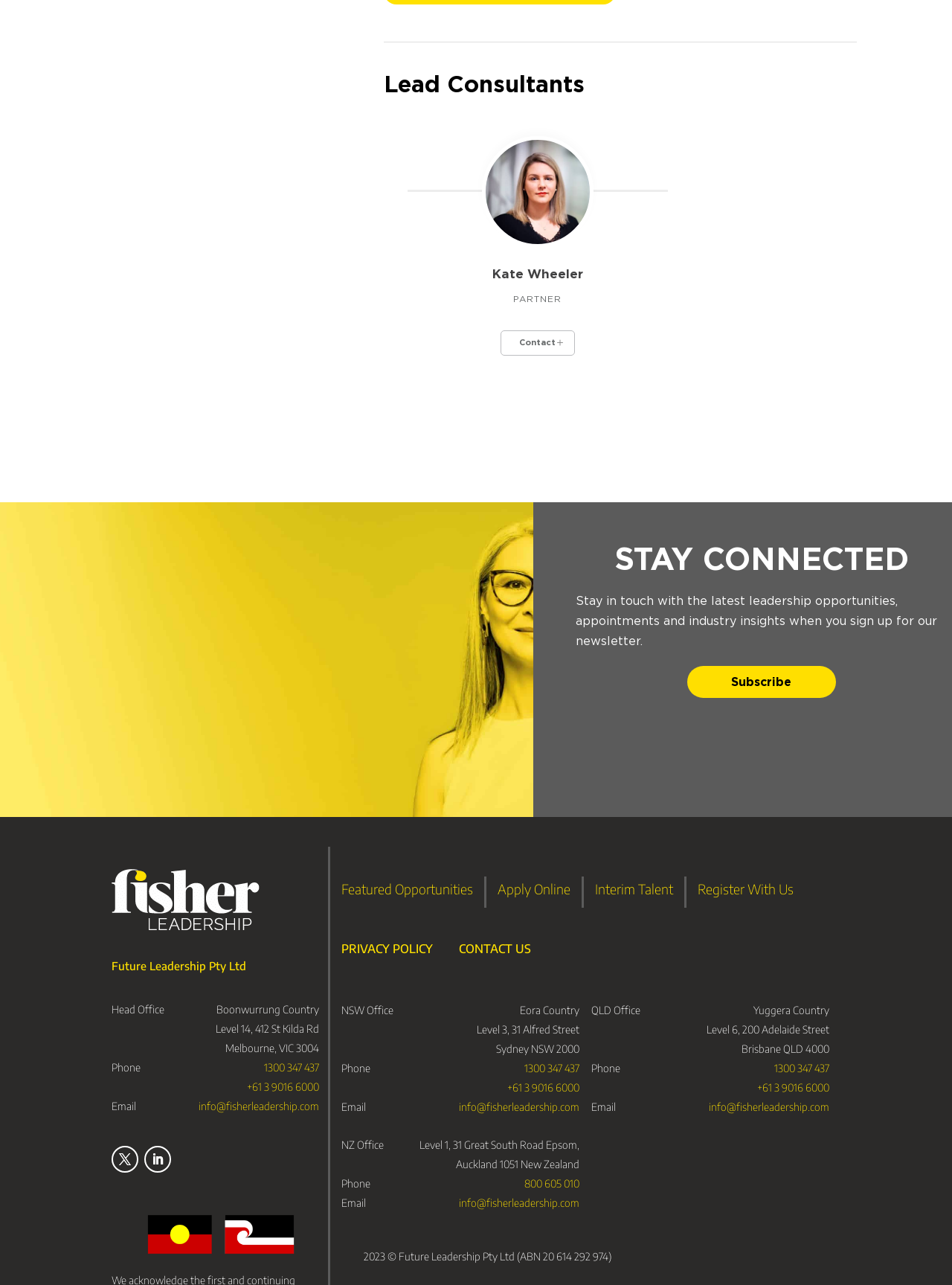Please identify the bounding box coordinates of the area that needs to be clicked to follow this instruction: "Contact Kate Wheeler".

[0.526, 0.257, 0.604, 0.277]